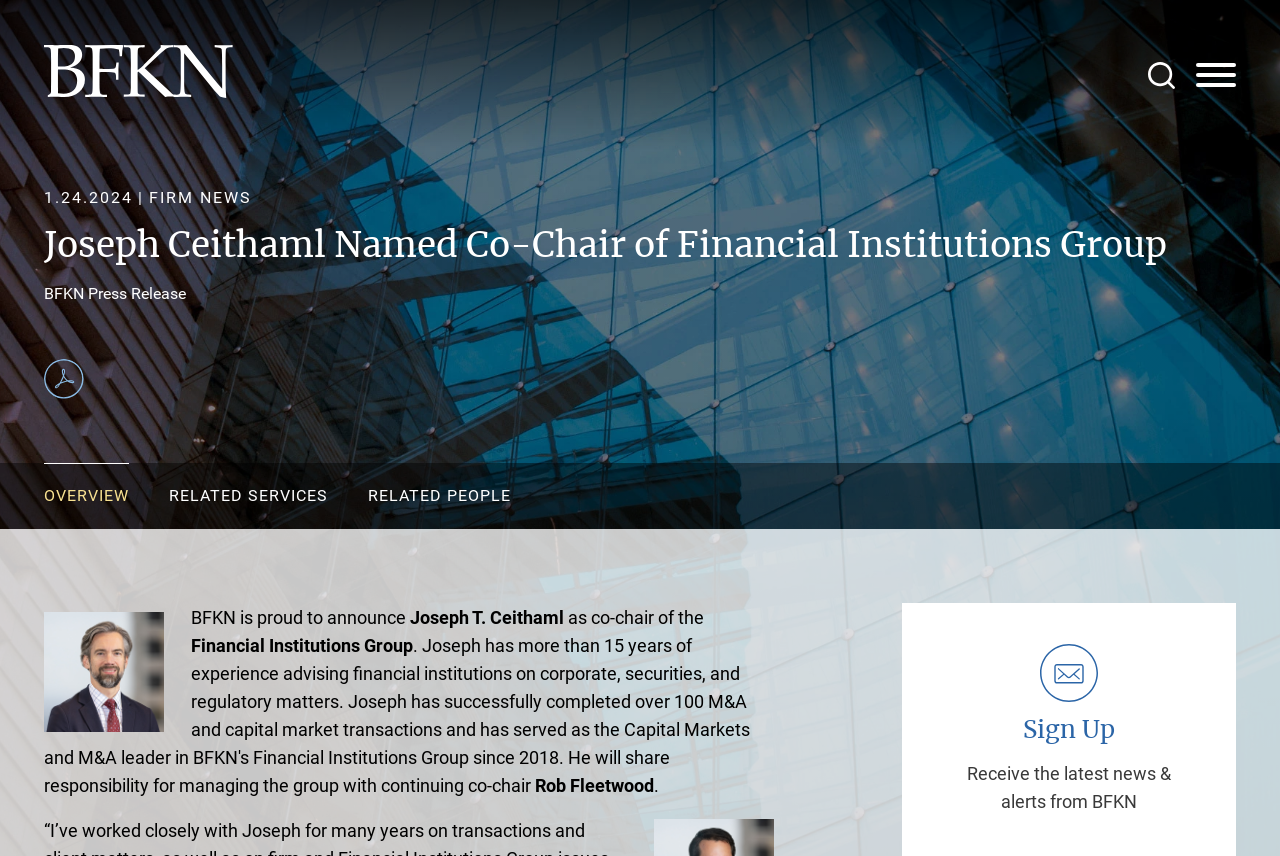Examine the image and give a thorough answer to the following question:
What can be done with the PDF?

I found the answer by looking at the link element with the text 'Print PDF' which is located at [0.034, 0.42, 0.066, 0.467]. This link suggests that the PDF can be printed.